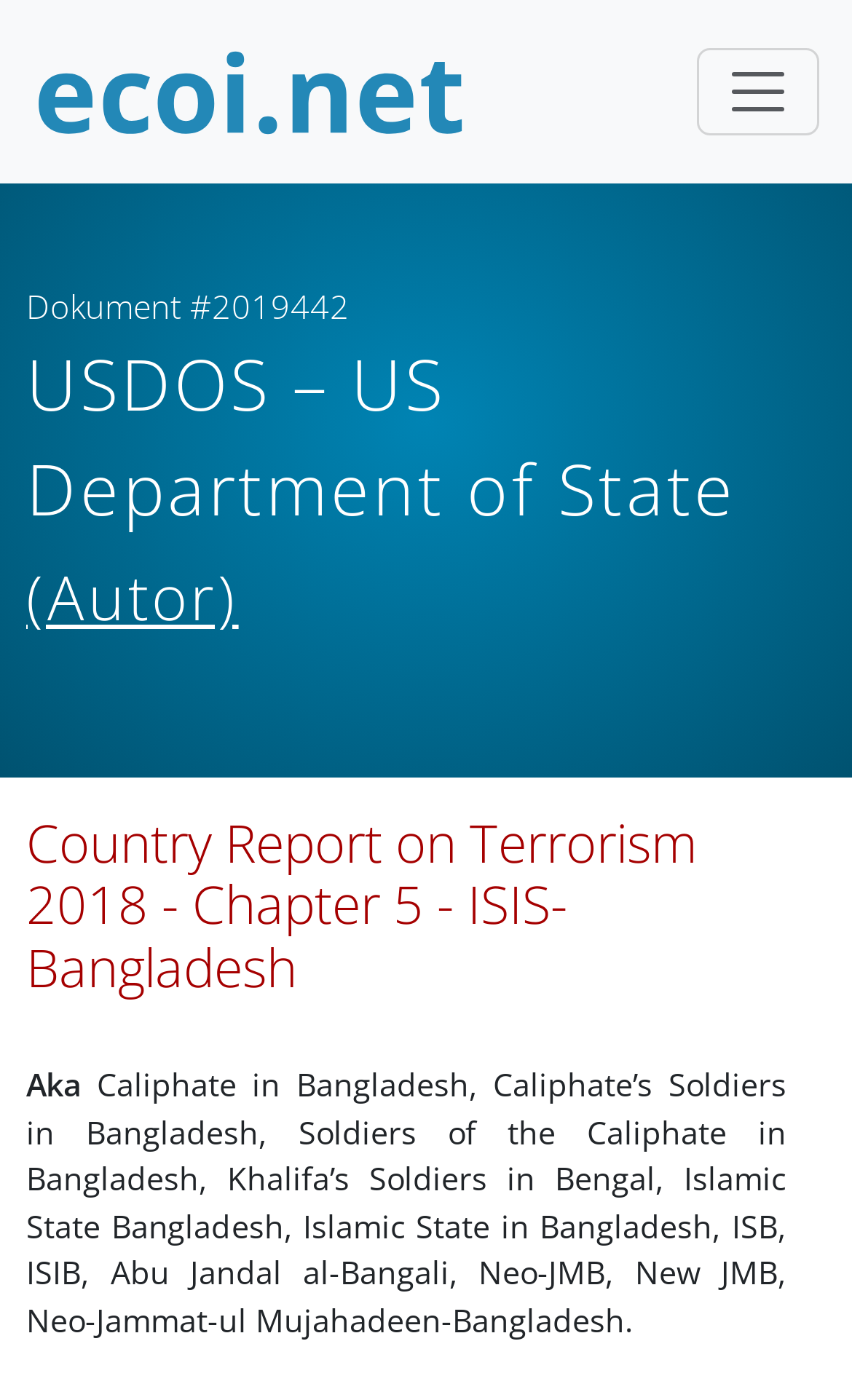What is the website of the publisher? Refer to the image and provide a one-word or short phrase answer.

ecoi.net